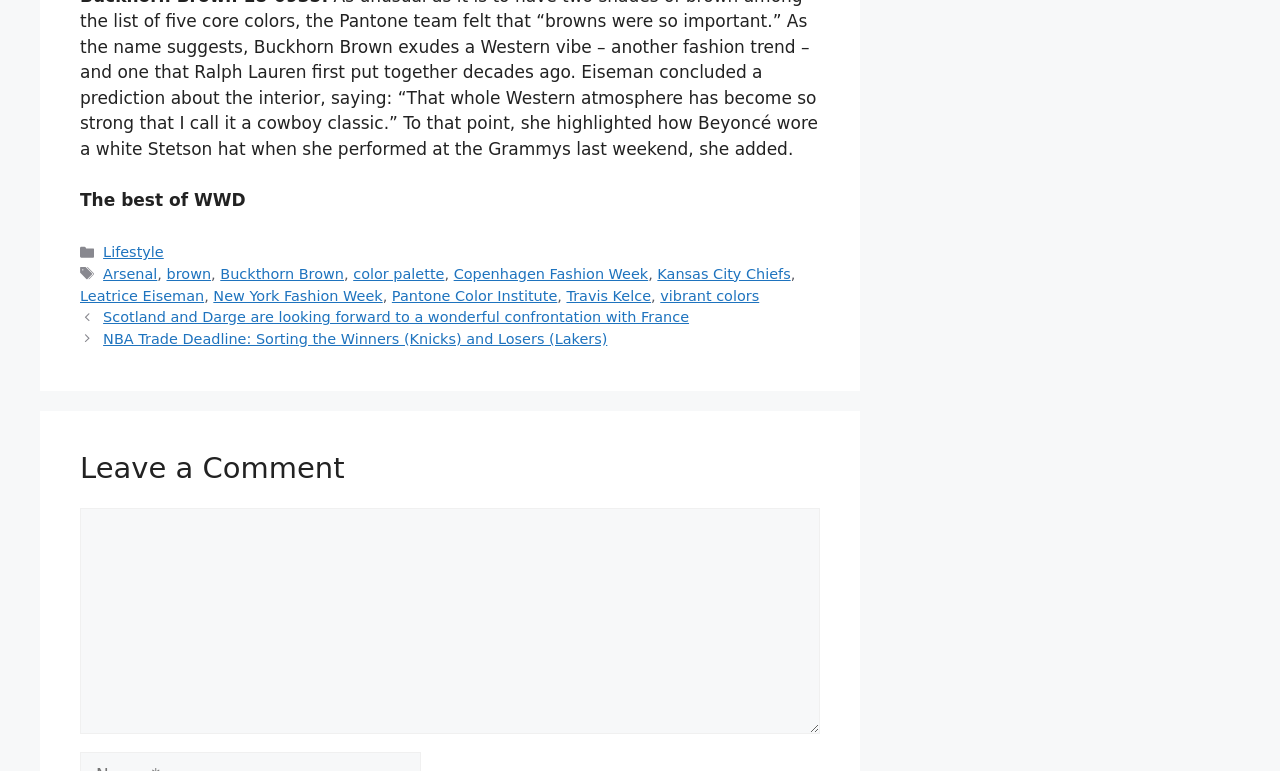What is the purpose of the textbox at the bottom?
Please ensure your answer is as detailed and informative as possible.

The textbox at the bottom of the webpage is for leaving a comment, as indicated by the heading element with ID 132 and the textbox element with ID 459.